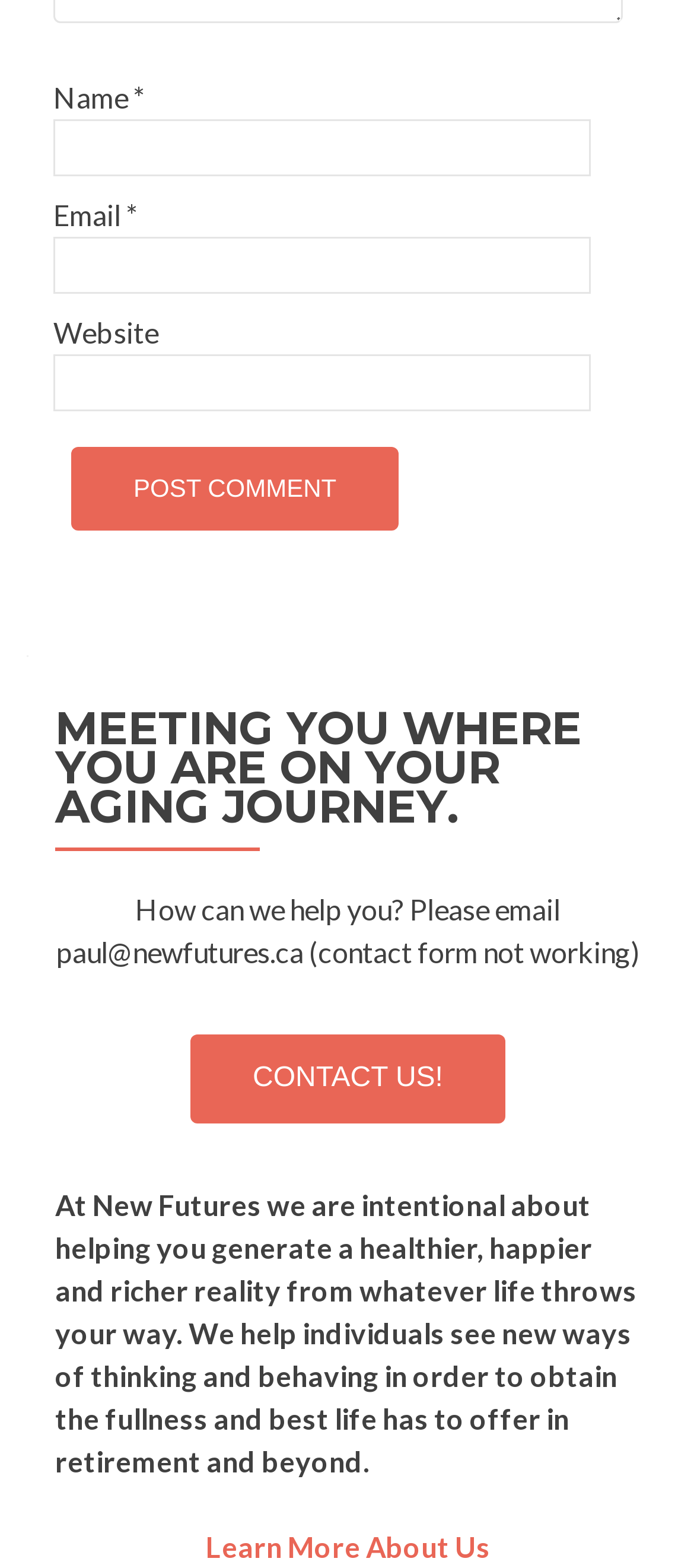Based on the element description: "parent_node: Email * aria-describedby="email-notes" name="email"", identify the UI element and provide its bounding box coordinates. Use four float numbers between 0 and 1, [left, top, right, bottom].

[0.077, 0.151, 0.851, 0.187]